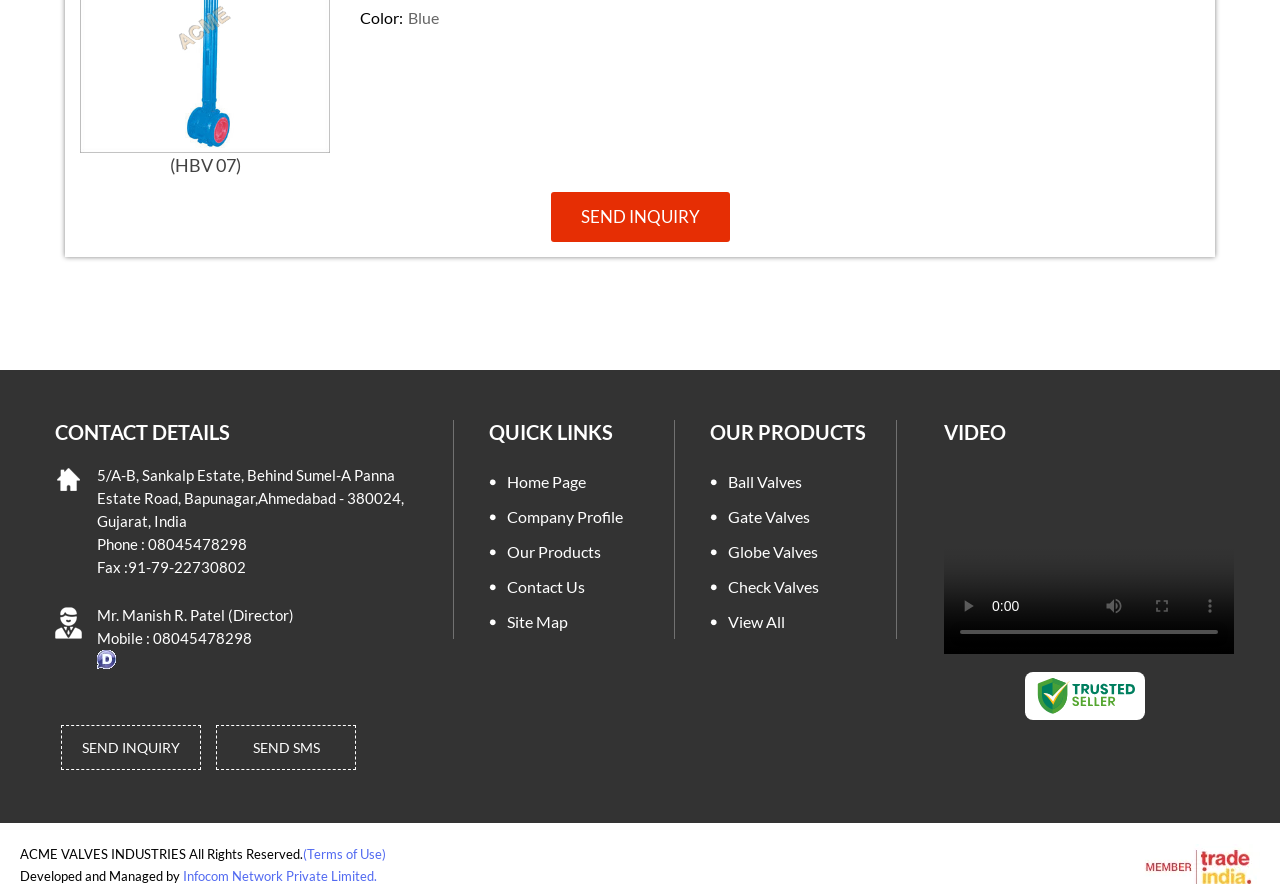Locate the bounding box coordinates of the element that needs to be clicked to carry out the instruction: "Click SEND INQUIRY". The coordinates should be given as four float numbers ranging from 0 to 1, i.e., [left, top, right, bottom].

[0.43, 0.217, 0.57, 0.274]